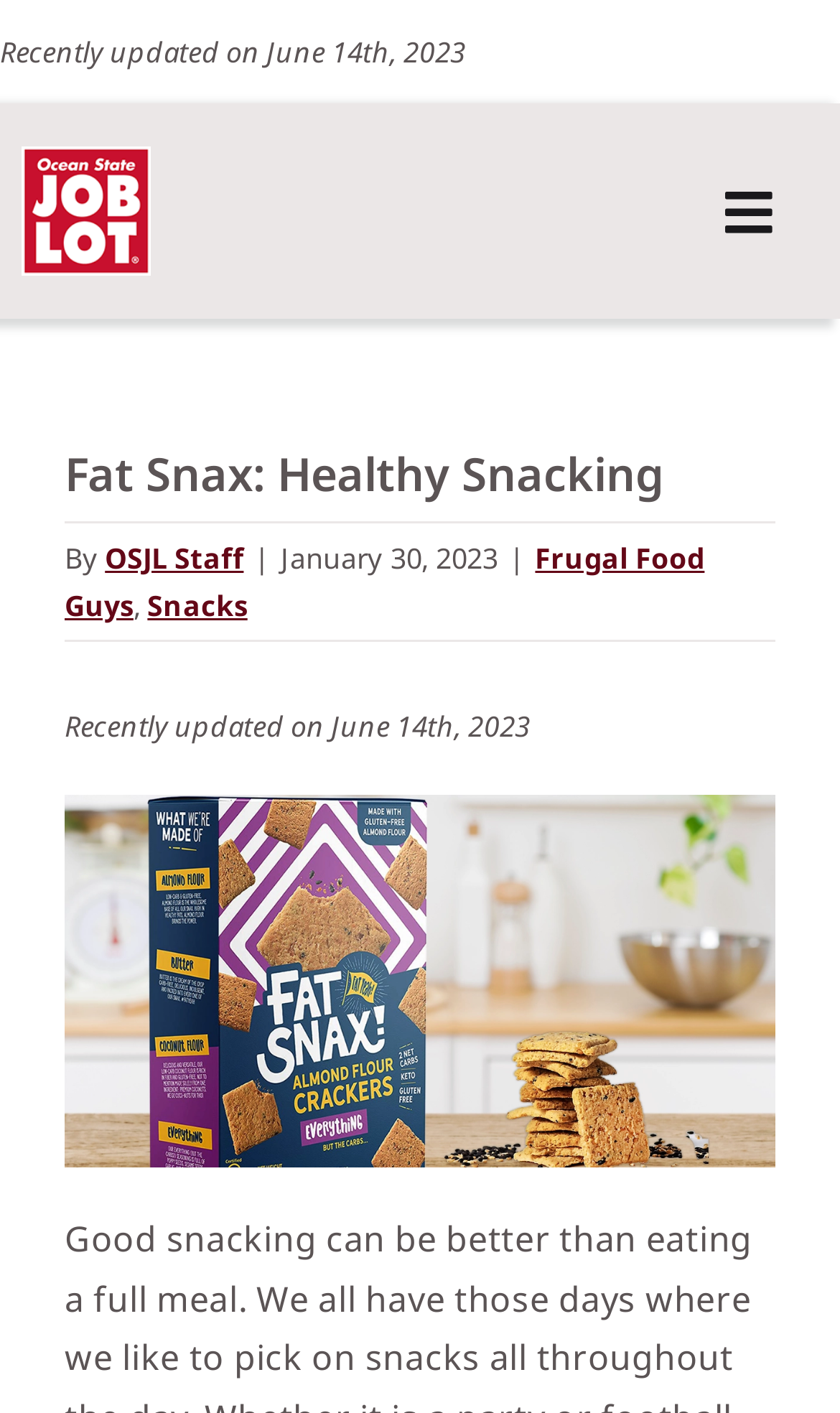Bounding box coordinates are given in the format (top-left x, top-left y, bottom-right x, bottom-right y). All values should be floating point numbers between 0 and 1. Provide the bounding box coordinate for the UI element described as: Can’t Miss Closeouts

[0.0, 0.392, 1.0, 0.477]